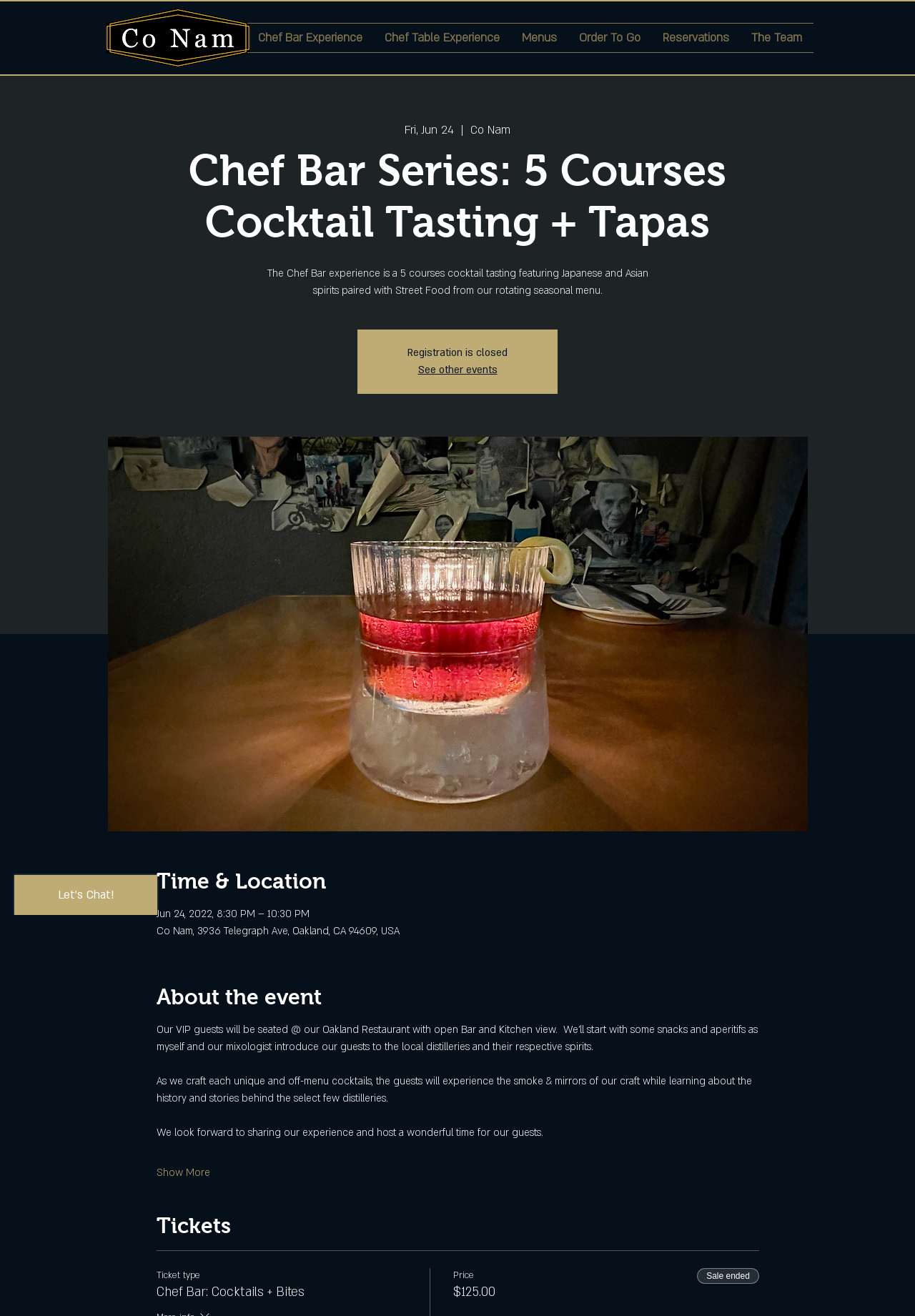What is the price of the ticket?
Kindly offer a comprehensive and detailed response to the question.

I determined the answer by looking at the ticket section which states 'Price $125.00' next to the ticket type 'Chef Bar: Cocktails + Bites'.